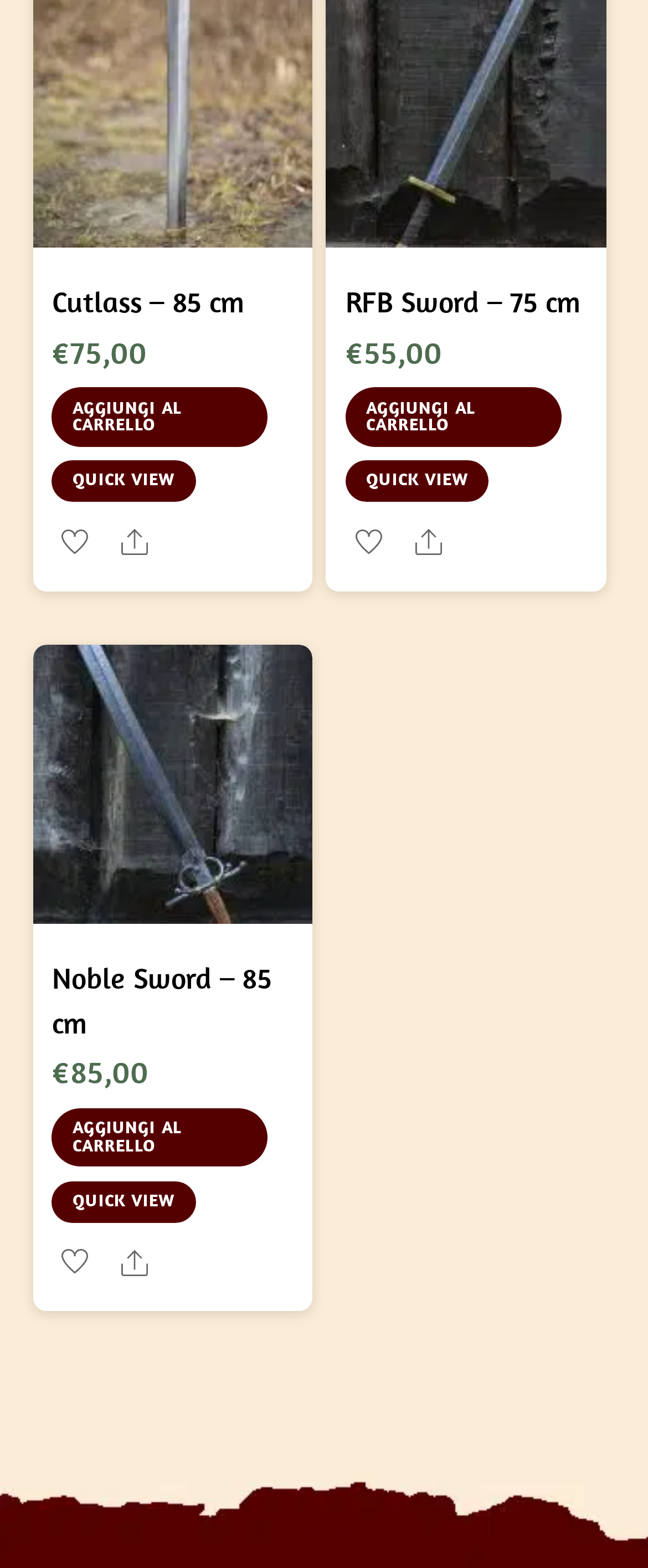Find the UI element described as: "Share" and predict its bounding box coordinates. Ensure the coordinates are four float numbers between 0 and 1, [left, top, right, bottom].

[0.173, 0.789, 0.244, 0.819]